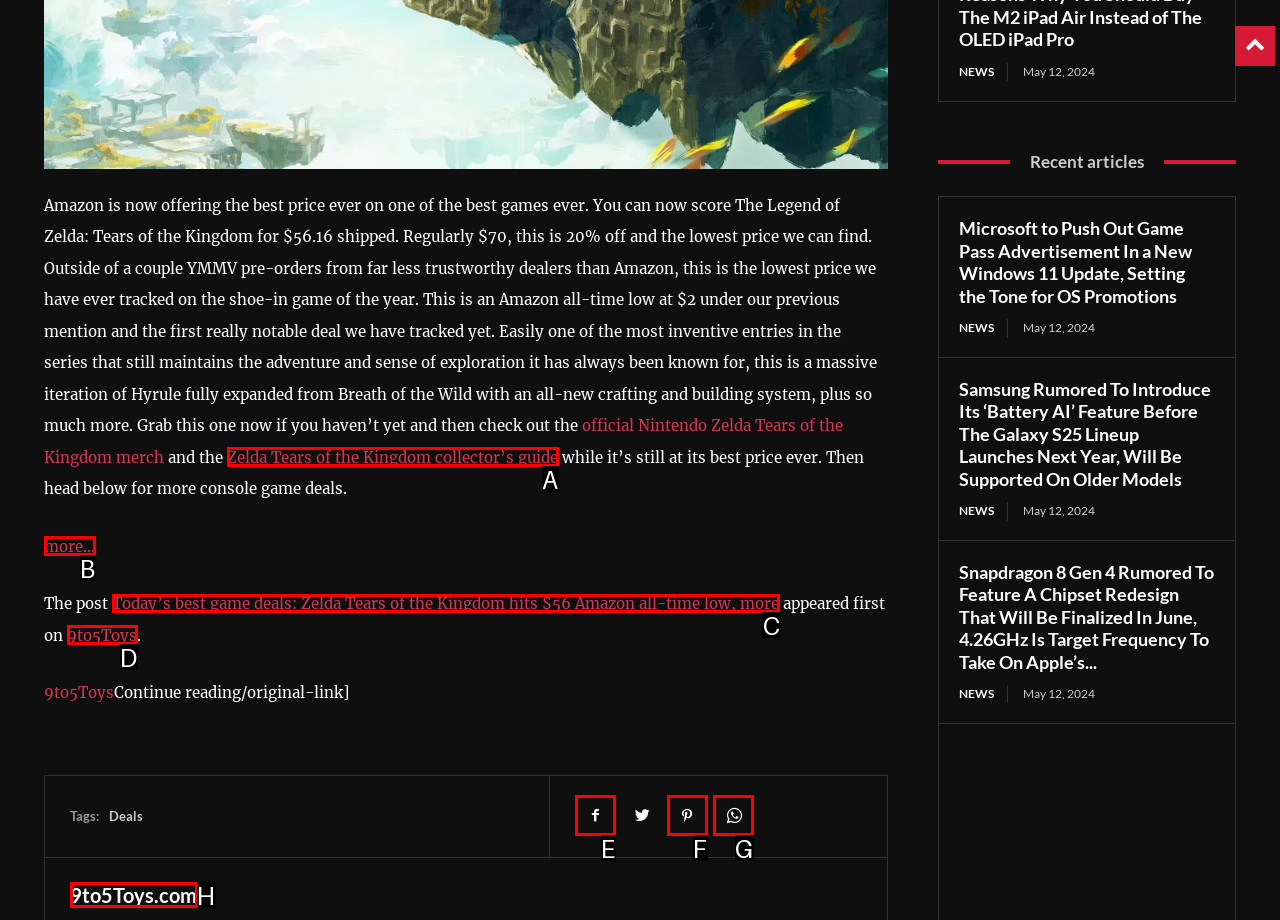Determine the right option to click to perform this task: Read the article about Today’s best game deals
Answer with the correct letter from the given choices directly.

C